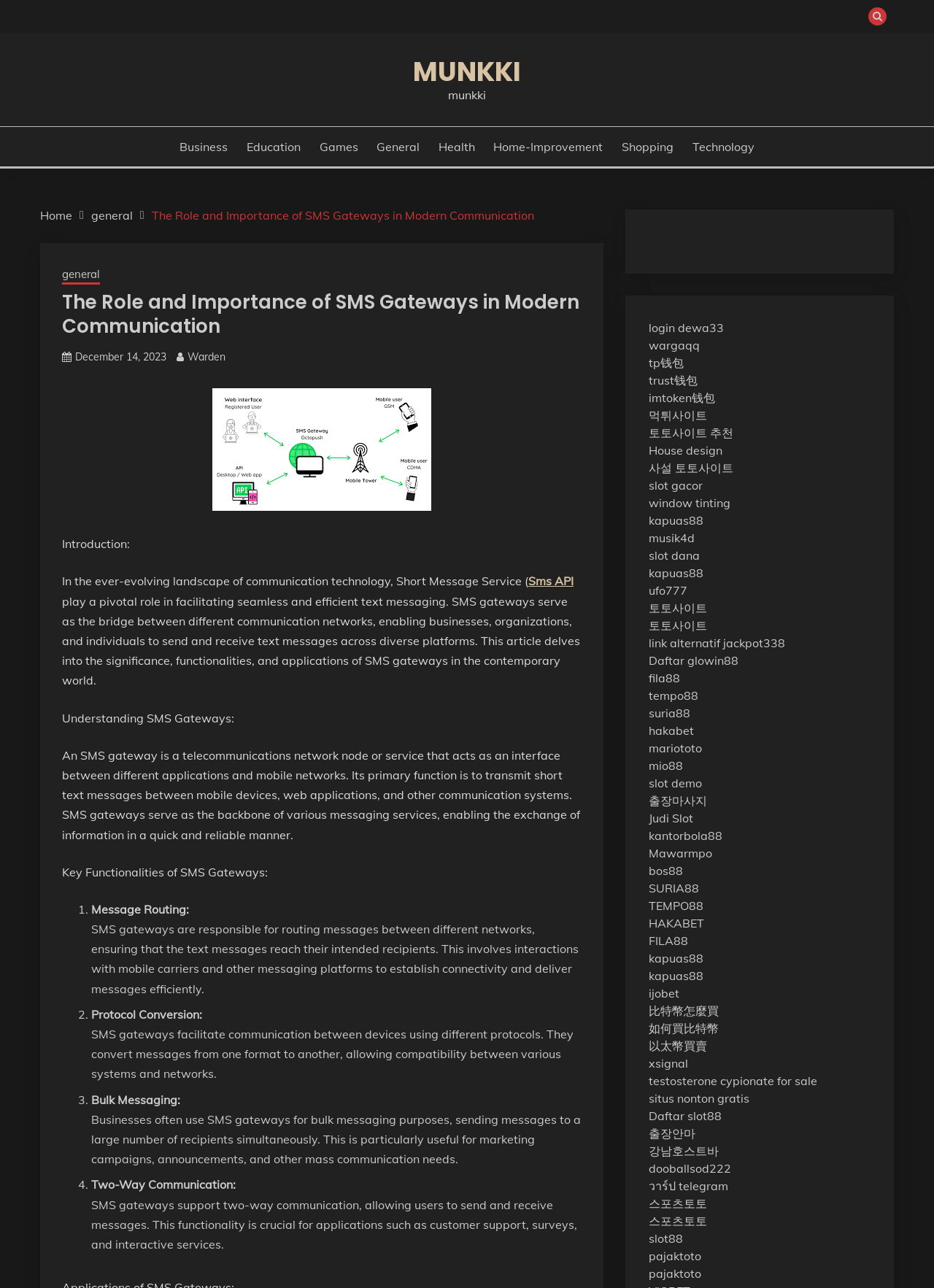What is the significance of two-way communication in SMS gateways?
Make sure to answer the question with a detailed and comprehensive explanation.

The webpage highlights the importance of two-way communication in SMS gateways, which allows users to send and receive messages. This functionality is crucial for applications such as customer support, surveys, and interactive services, where a response is required from the recipient.